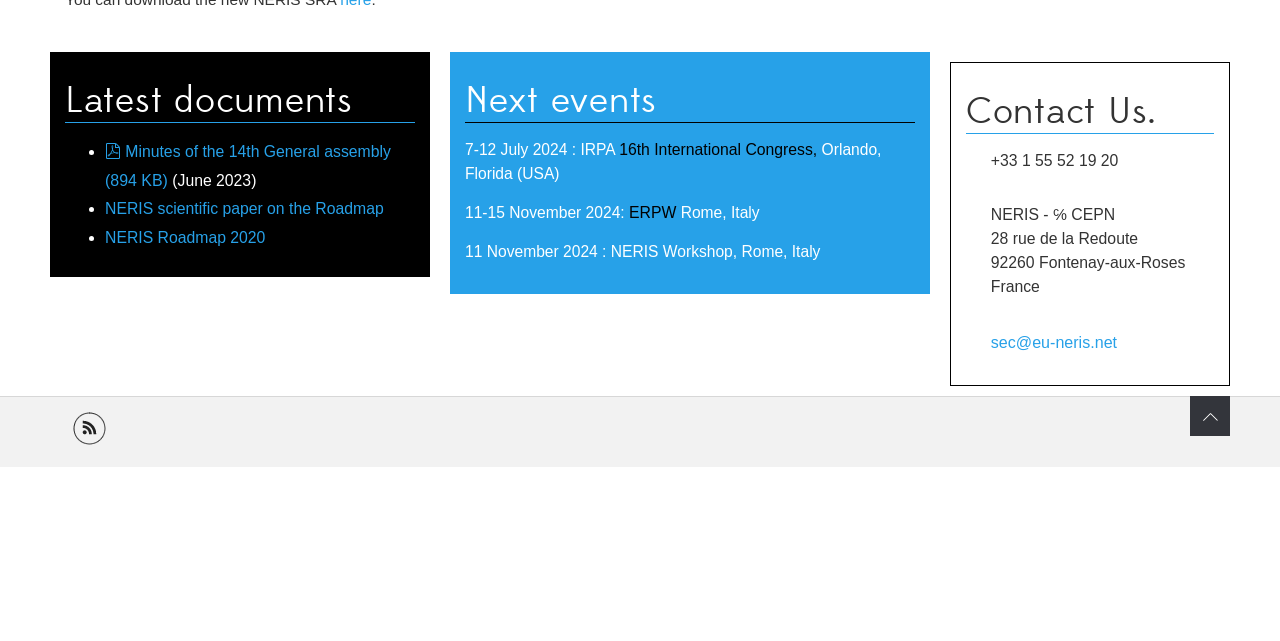Specify the bounding box coordinates (top-left x, top-left y, bottom-right x, bottom-right y) of the UI element in the screenshot that matches this description: 16th International Congress,

[0.484, 0.221, 0.638, 0.247]